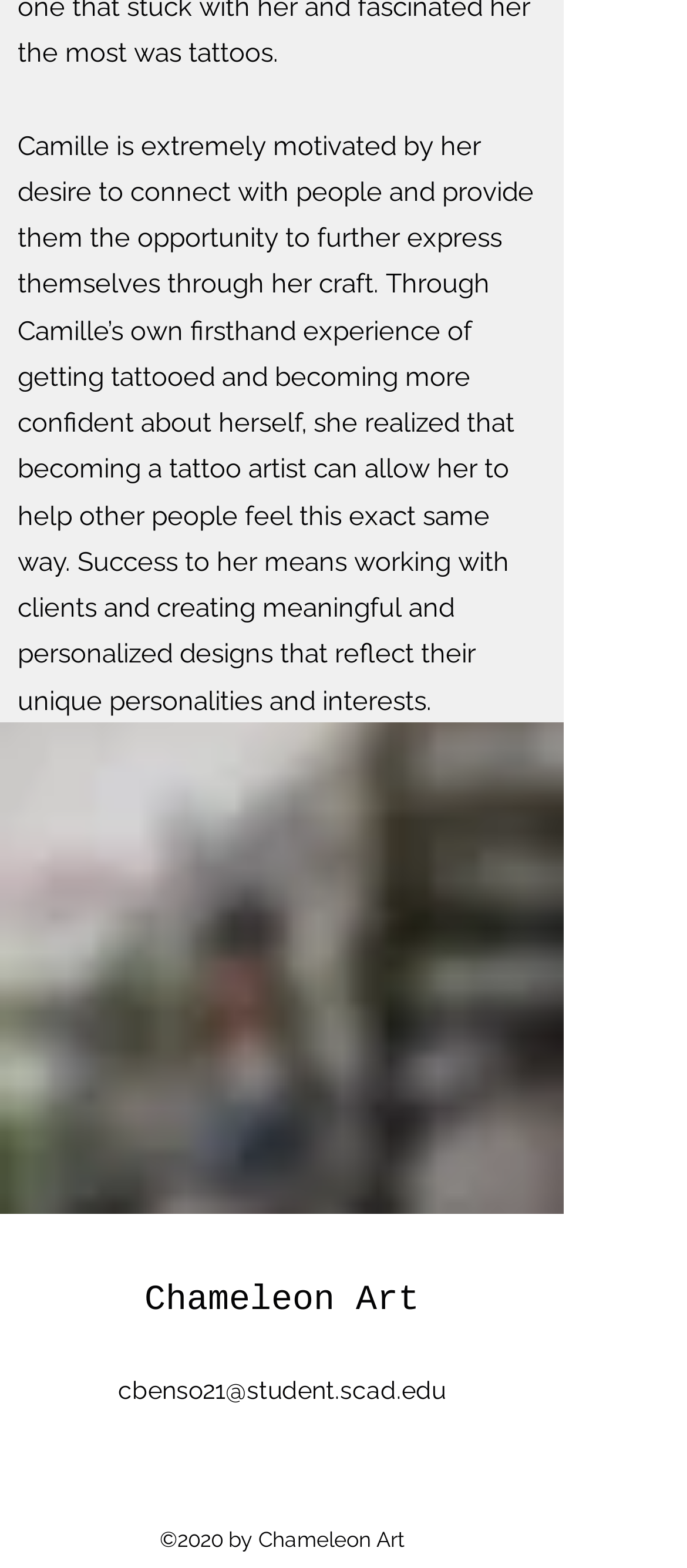What is Camille's goal as a tattoo artist? From the image, respond with a single word or brief phrase.

Create personalized designs